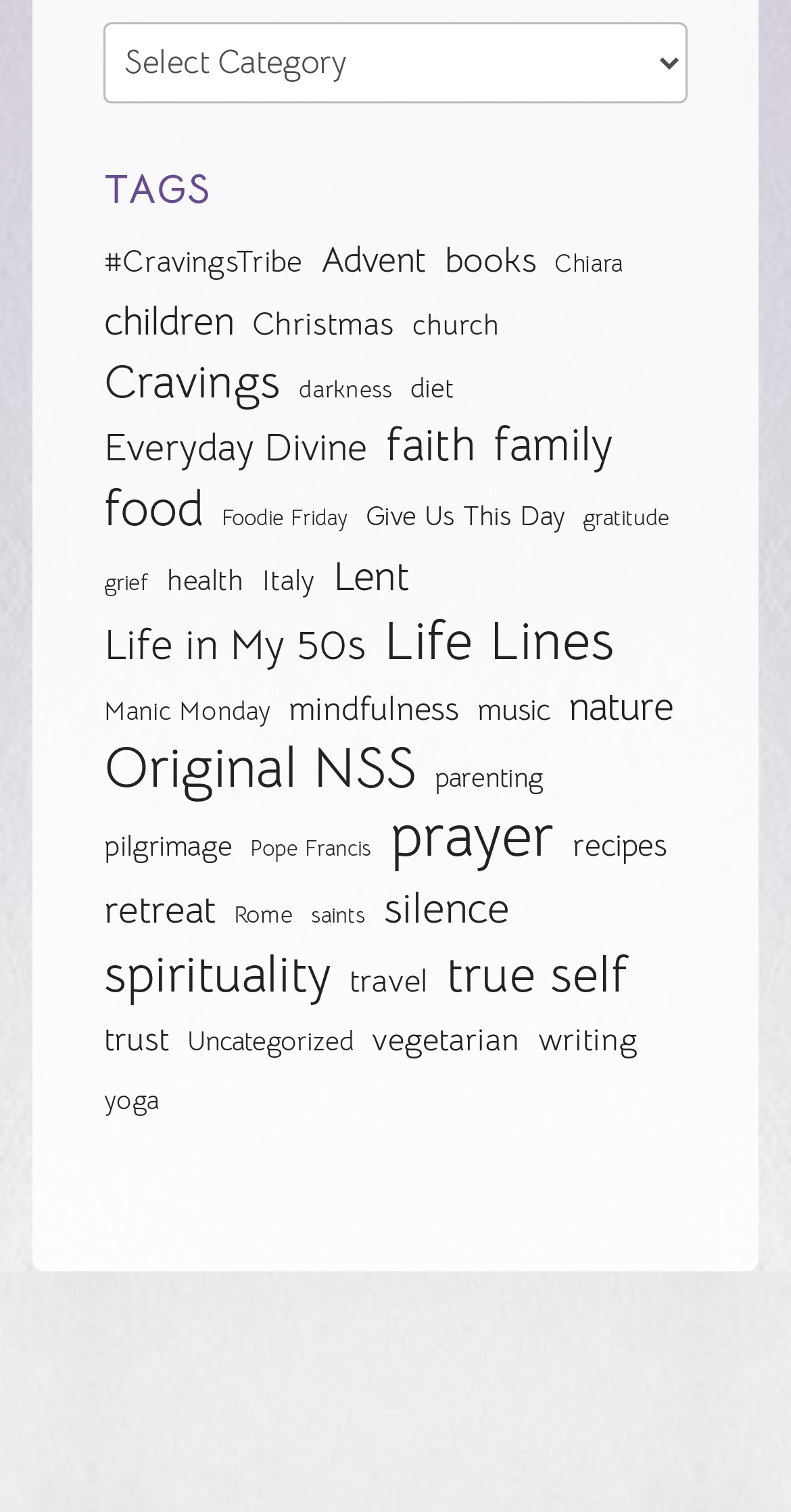Answer the question below with a single word or a brief phrase: 
Is there a category related to food?

Yes